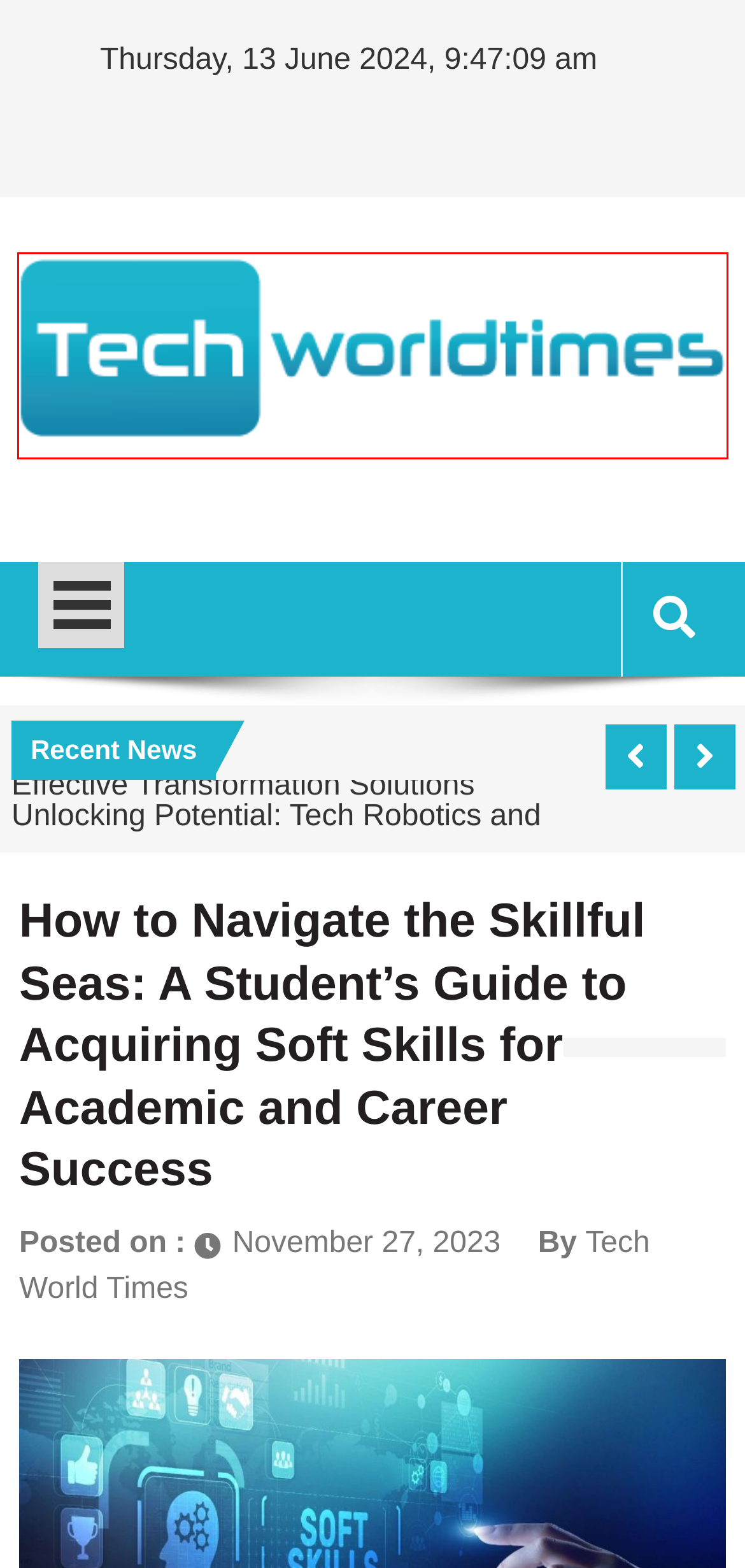You are looking at a screenshot of a webpage with a red bounding box around an element. Determine the best matching webpage description for the new webpage resulting from clicking the element in the red bounding box. Here are the descriptions:
A. The Path to Innovation: Implementing Effective Transformation Solutions - Tech World Times
B. The Role of Tech Blogs in Demystifying Artificial Intelligence - Tech World Times
C. How Black Duck Software Composition Analysis Enhances Security in DevOps - Tech World Times
D. The Role of the NIST Incident Response Playbook in Managing Cyber Threats - Tech World Times
E. Tech World Times - TWT
F. Enhancing Digital Communication with ChatGPT: Strategies and Insights - Tech World Times
G. The Future of Home Security: A Guide to the Best Smart Locks - Tech World Times
H. Top Sustainable Tech Solutions Revolutionizing the Industry in 2024 - Tech World Times

E